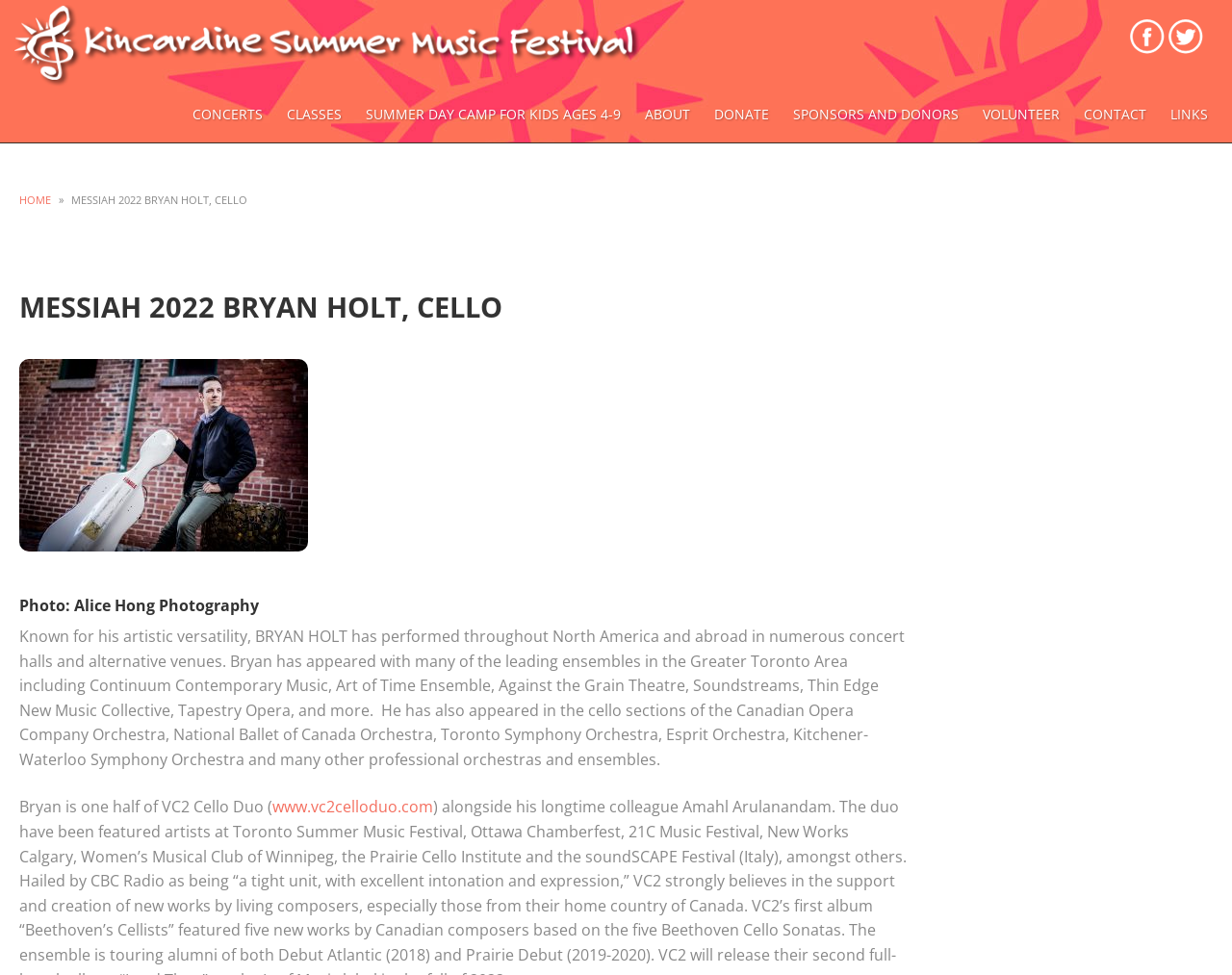Provide the bounding box coordinates for the UI element that is described as: "SPONSORS and DONORS".

[0.636, 0.089, 0.786, 0.146]